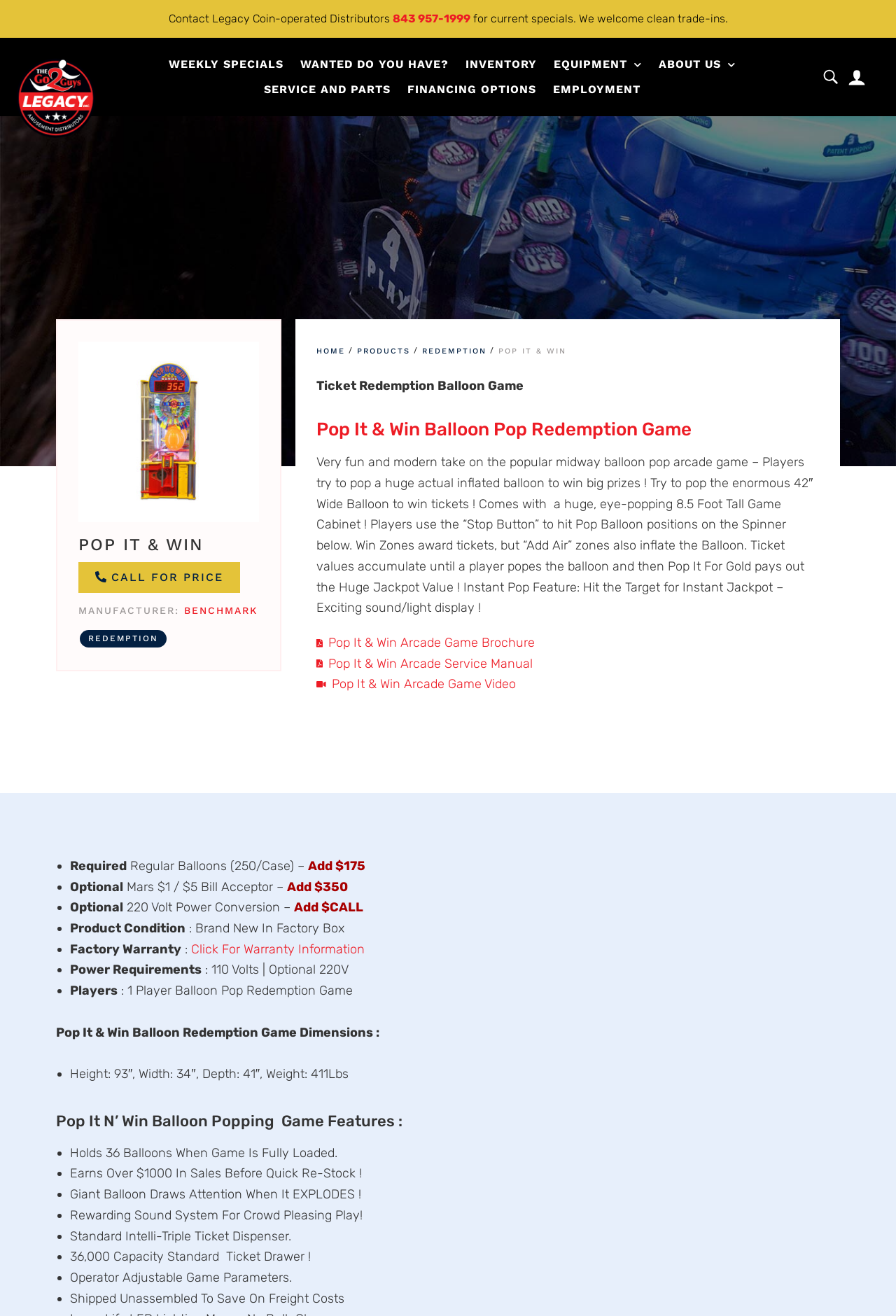Could you provide the bounding box coordinates for the portion of the screen to click to complete this instruction: "View product brochure"?

[0.353, 0.481, 0.597, 0.497]